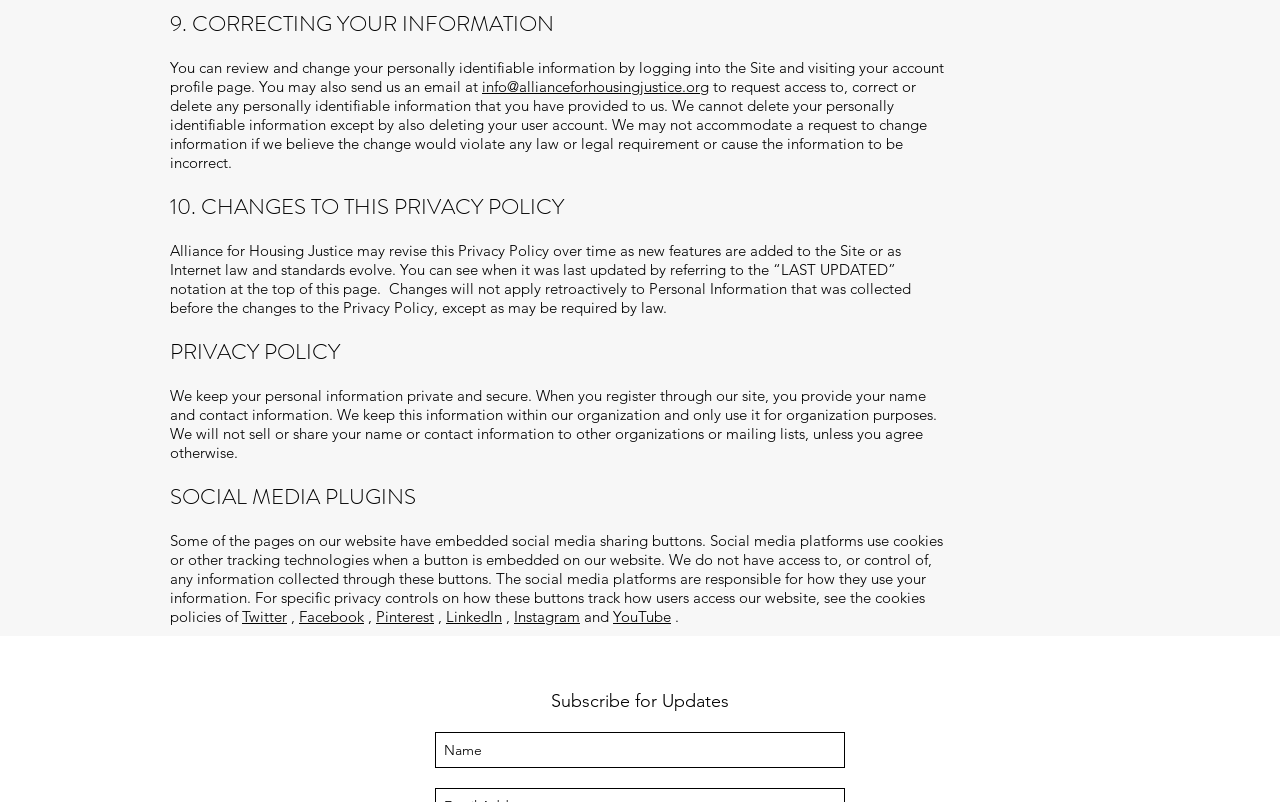Please locate the UI element described by "aria-label="Name" name="name" placeholder="Name"" and provide its bounding box coordinates.

[0.34, 0.913, 0.66, 0.958]